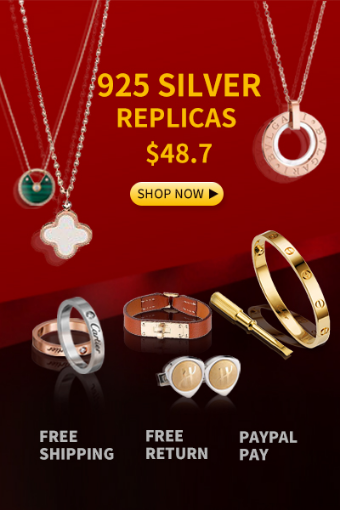Please respond in a single word or phrase: 
What is the shape of the pendant?

Circular